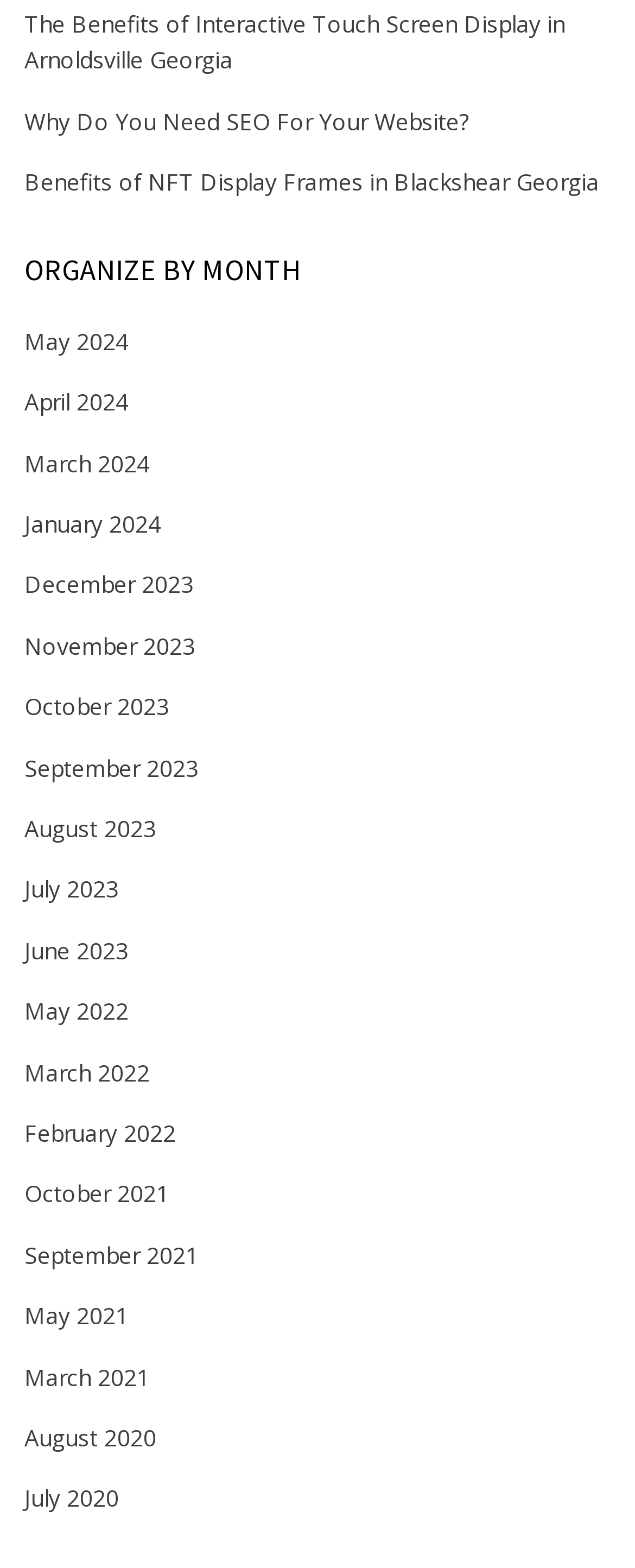What is the earliest month listed on the webpage?
Please provide a comprehensive answer based on the contents of the image.

I looked at the list of links on the webpage and found the earliest month listed, which is August 2020. This is determined by comparing the year and month of each link, with earlier months and years appearing first in the list.